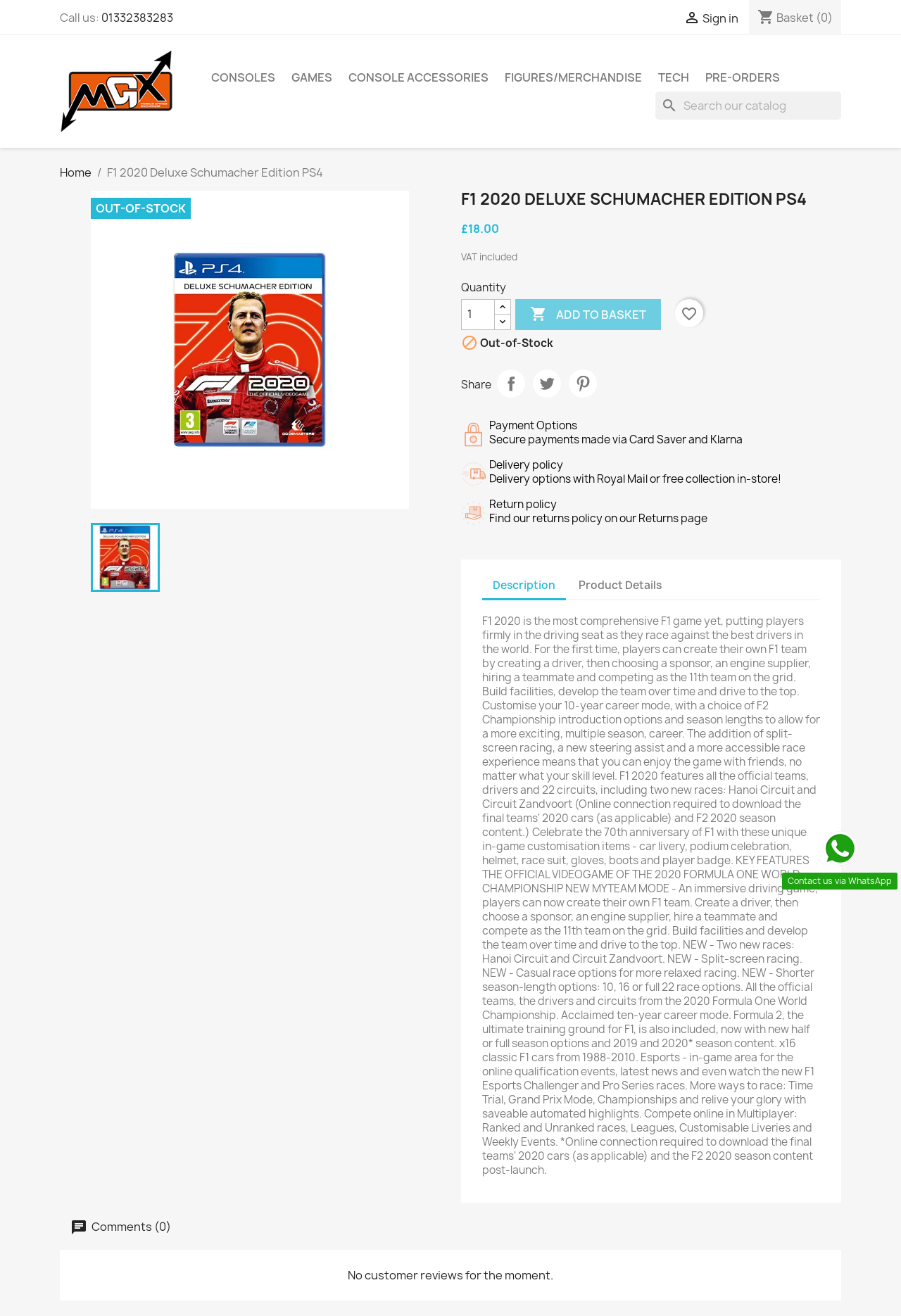Determine the bounding box coordinates for the region that must be clicked to execute the following instruction: "Search for a game".

[0.727, 0.07, 0.934, 0.091]